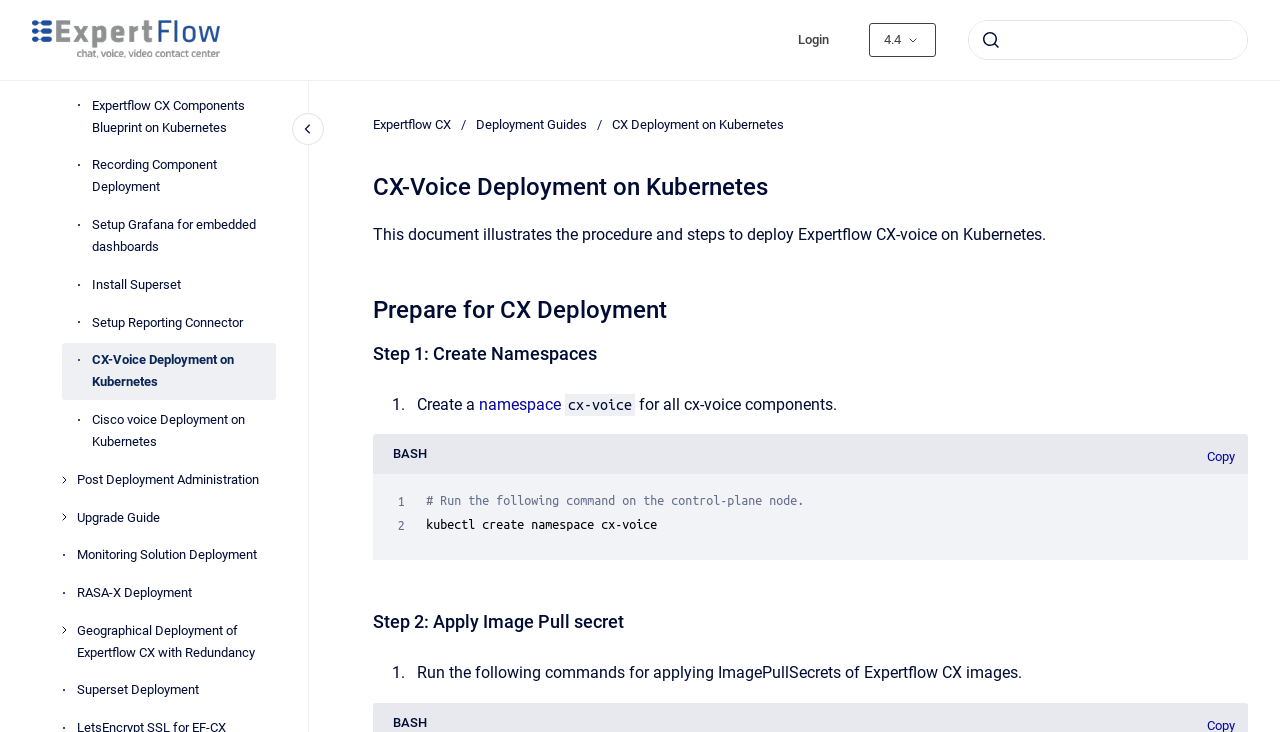Locate the bounding box coordinates of the area where you should click to accomplish the instruction: "Login".

[0.611, 0.025, 0.66, 0.084]